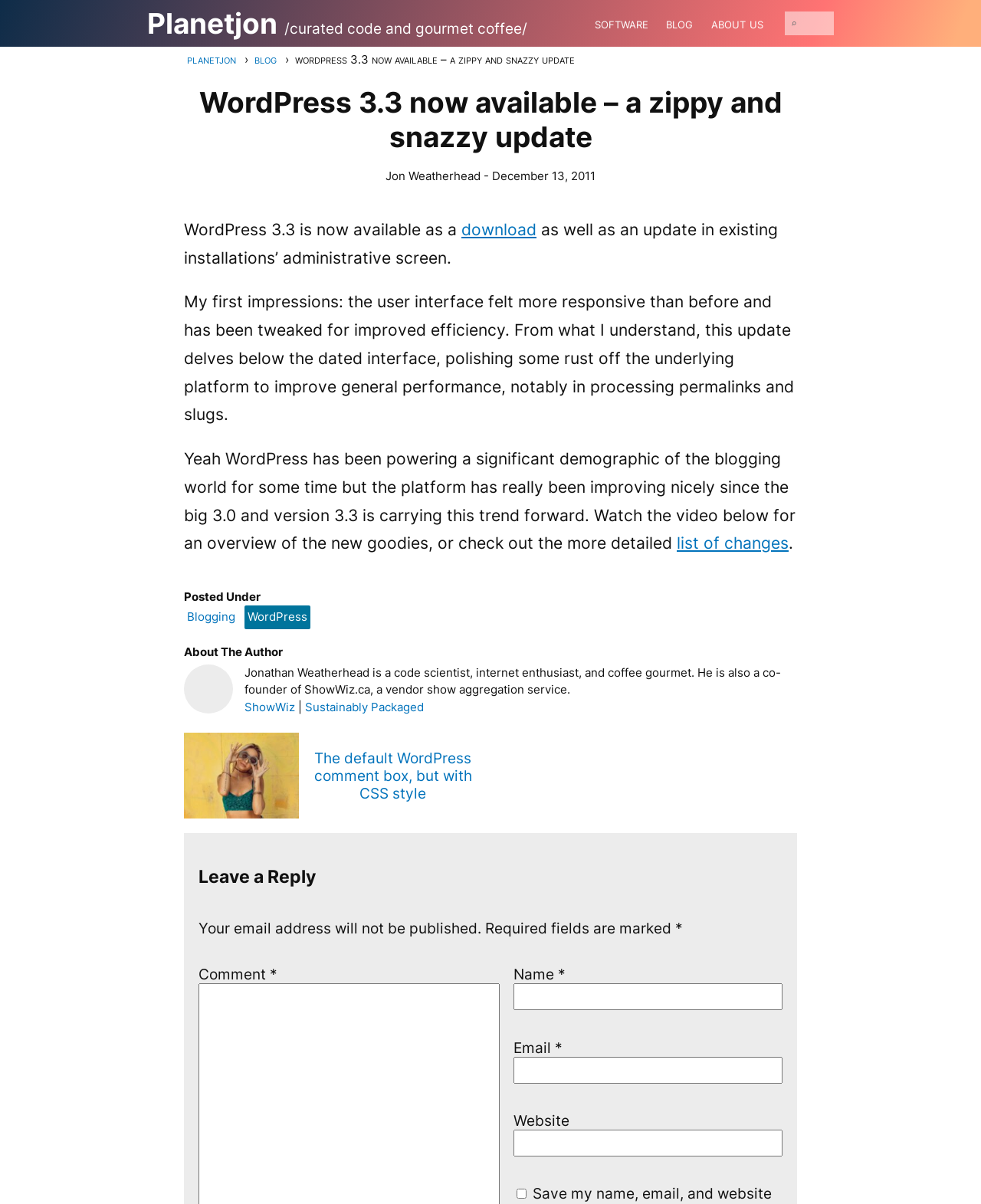Please locate the bounding box coordinates of the region I need to click to follow this instruction: "Search for something".

[0.8, 0.01, 0.85, 0.029]